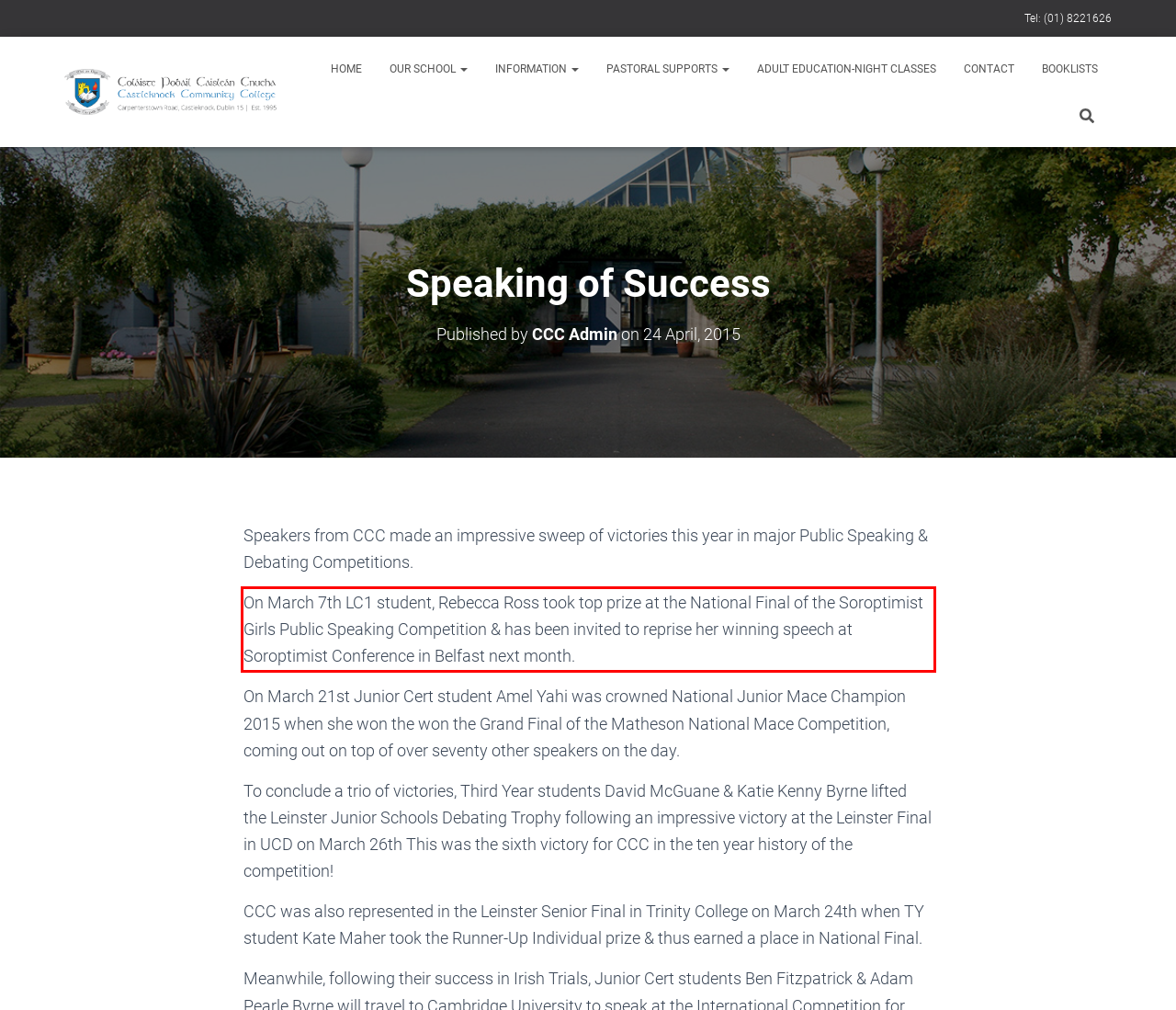Examine the screenshot of the webpage, locate the red bounding box, and generate the text contained within it.

On March 7th LC1 student, Rebecca Ross took top prize at the National Final of the Soroptimist Girls Public Speaking Competition & has been invited to reprise her winning speech at Soroptimist Conference in Belfast next month.